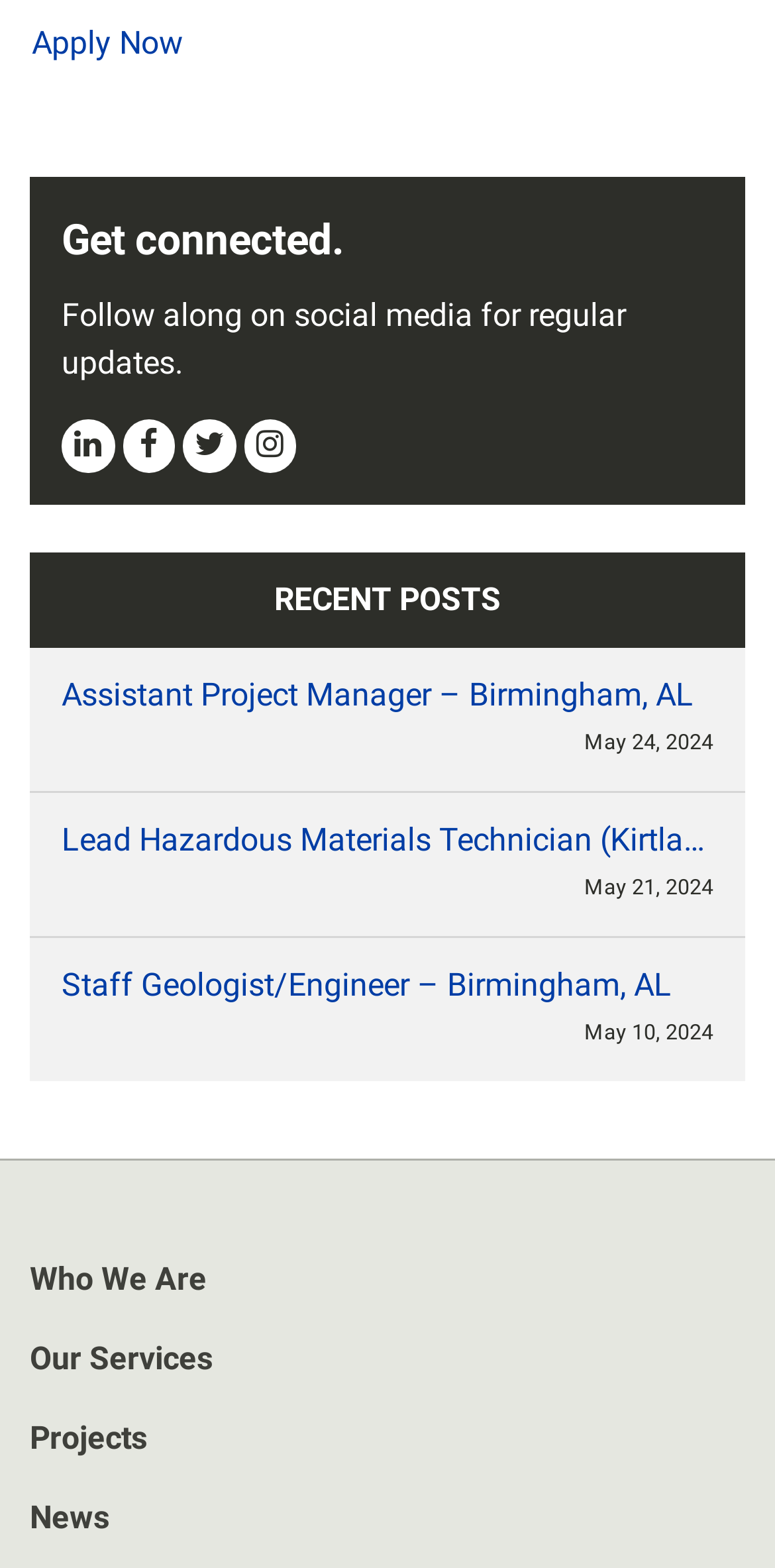Using the provided element description "Our Services", determine the bounding box coordinates of the UI element.

[0.038, 0.852, 0.962, 0.882]